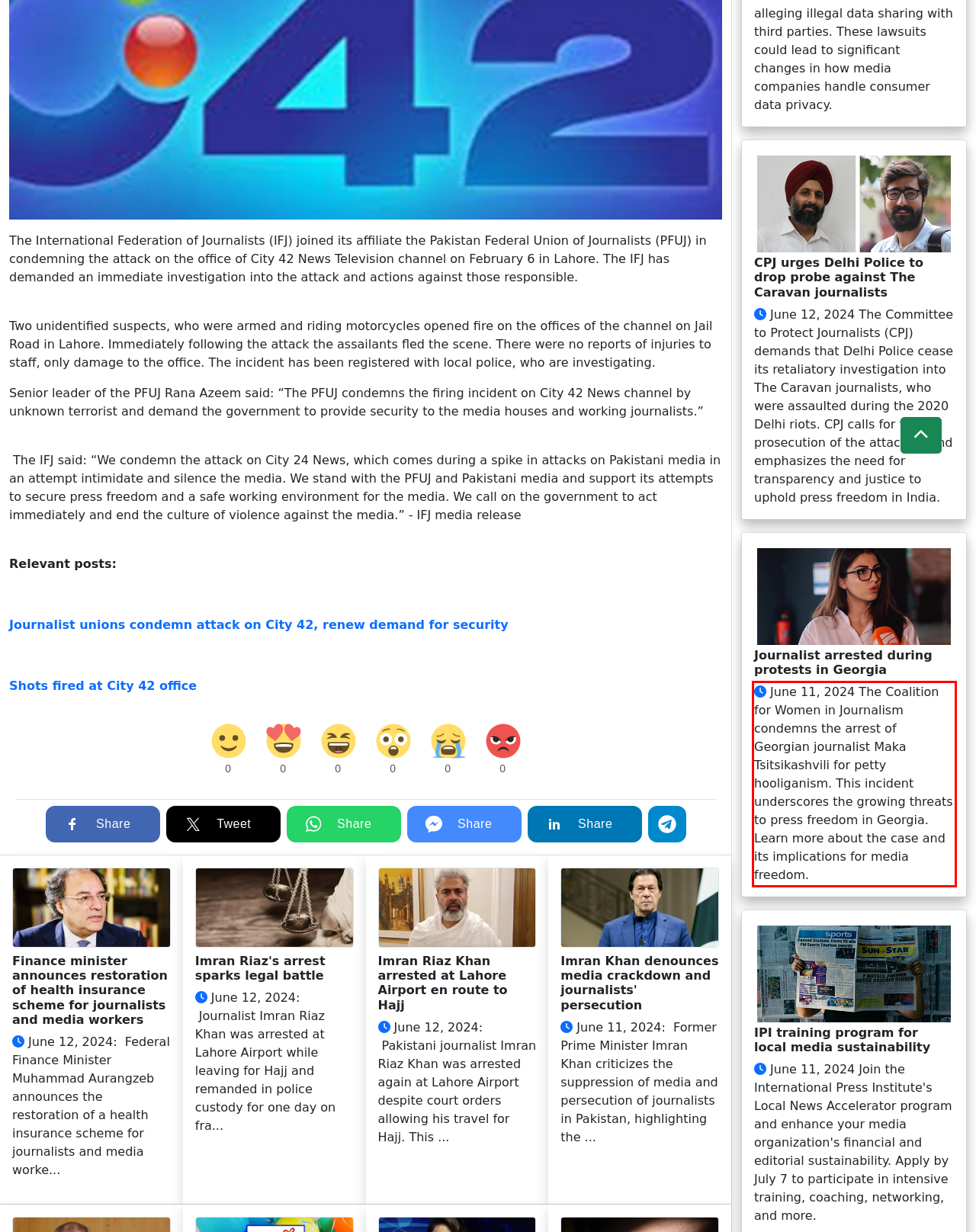You have a screenshot of a webpage where a UI element is enclosed in a red rectangle. Perform OCR to capture the text inside this red rectangle.

June 11, 2024 The Coalition for Women in Journalism condemns the arrest of Georgian journalist Maka Tsitsikashvili for petty hooliganism. This incident underscores the growing threats to press freedom in Georgia. Learn more about the case and its implications for media freedom.